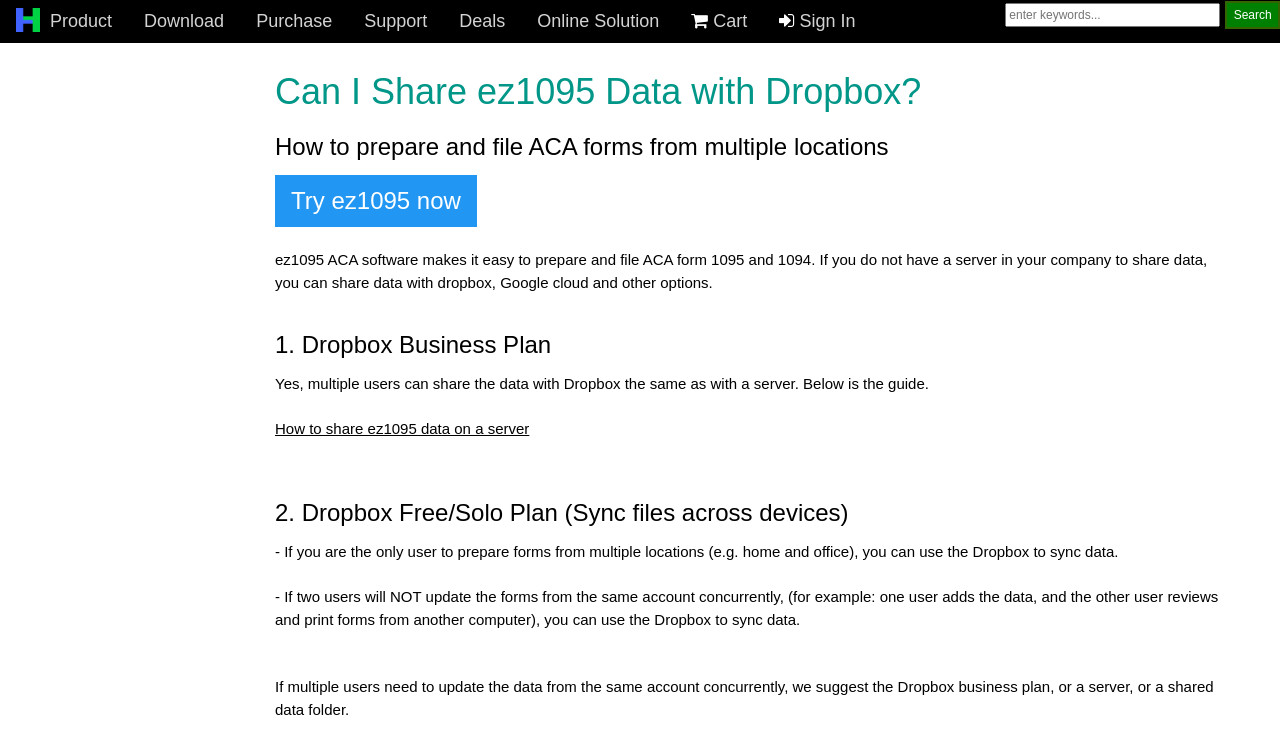Generate a comprehensive caption for the webpage you are viewing.

This webpage is about ez1095 software, which helps prepare and file ACA forms. At the top, there are several links to different products and services, including "Product", "Download", "Purchase", "Support", "Deals", "Online Solution", and "Cart". There is also a search bar with a "Search" button.

Below the top navigation, there are links to related software products, such as ezPaycheck Payroll Software, Check Printing Software, and W2 1099 1095 Software. The main content of the page is divided into sections, with headings and paragraphs of text.

The first section has a heading "Can I Share ez1095 Data with Dropbox?" and explains that ez1095 software makes it easy to prepare and file ACA forms, and that data can be shared with Dropbox, Google cloud, and other options. There is a link to "Try ez1095 now" with a button.

The next section has a heading "How to prepare and file ACA forms from multiple locations" and explains that data can be shared with Dropbox, including with a business plan or free/solo plan. There are several paragraphs of text explaining the different scenarios and options for sharing data.

Throughout the page, there are several links to related topics, such as "How to share ez1095 data on a server" and "Sample Forms". The page also has several images, including icons for the different products and services.